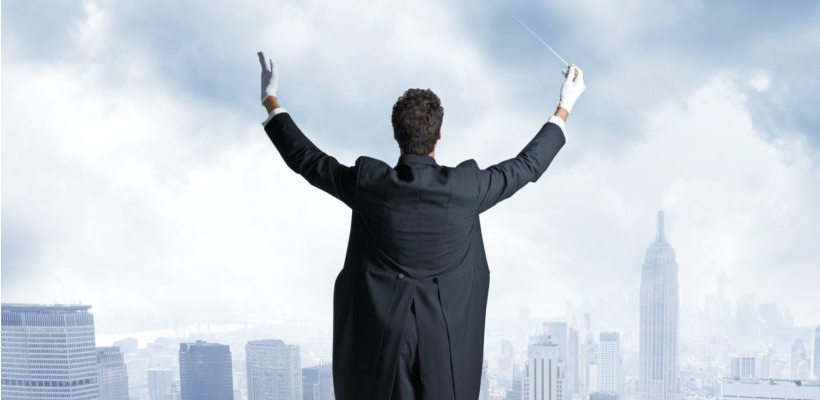Summarize the image with a detailed caption.

The image captures a figure dressed in a formal black suit and cape, standing on the edge of a skyscraper with a dynamic posture. With one arm raised and holding a conductor's baton, the individual appears to be conducting an invisible orchestra against a backdrop of a dramatic cloudy sky. Below them, the cityscape is interspersed with tall buildings, including the iconic Empire State Building, suggesting a bustling urban environment. This striking visual metaphorically embodies leadership and coordination, aligning with the themes of Portfolio, Program, and Project Management, where orchestrating multiple elements is crucial for success. The imagery reflects a proactive approach to managing complex projects and emphasizes the importance of strategic oversight in achieving meaningful results.